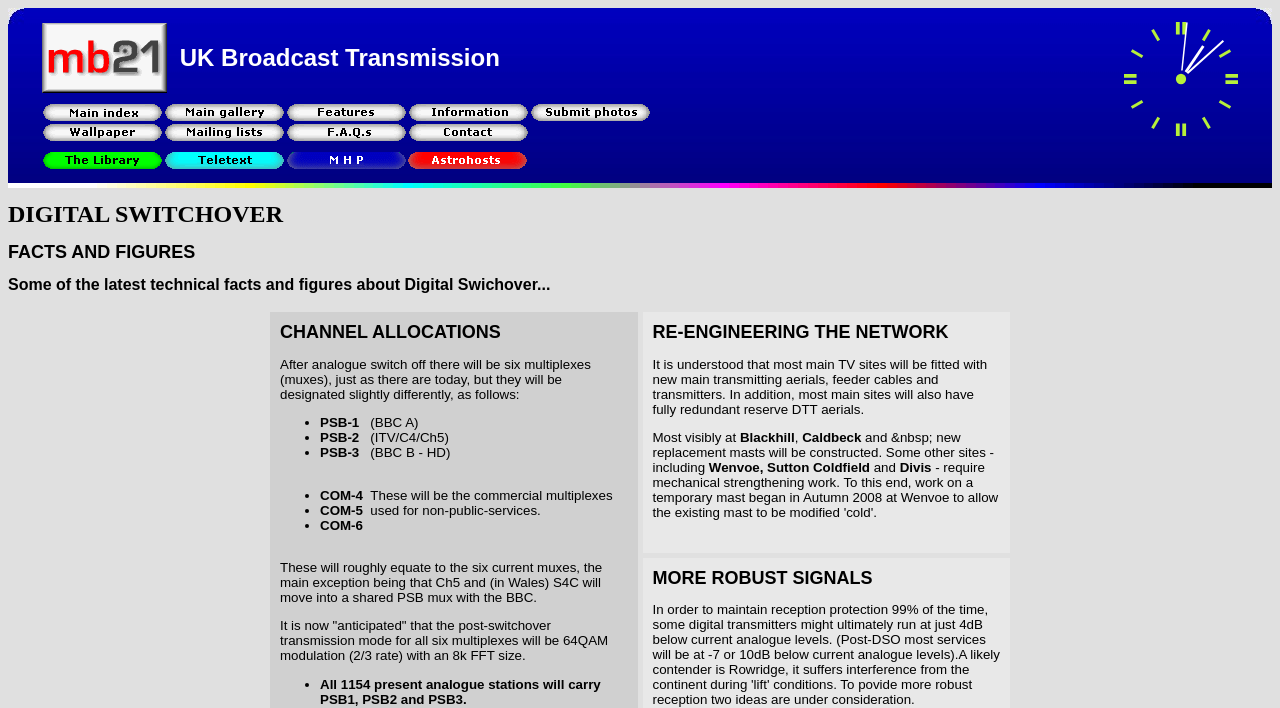Extract the bounding box coordinates for the described element: "korinne.therapy@gmail.com". The coordinates should be represented as four float numbers between 0 and 1: [left, top, right, bottom].

None